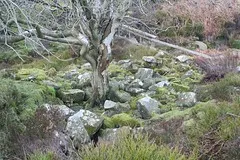What is the condition of the stone structure?
Using the visual information from the image, give a one-word or short-phrase answer.

Partially covered in moss